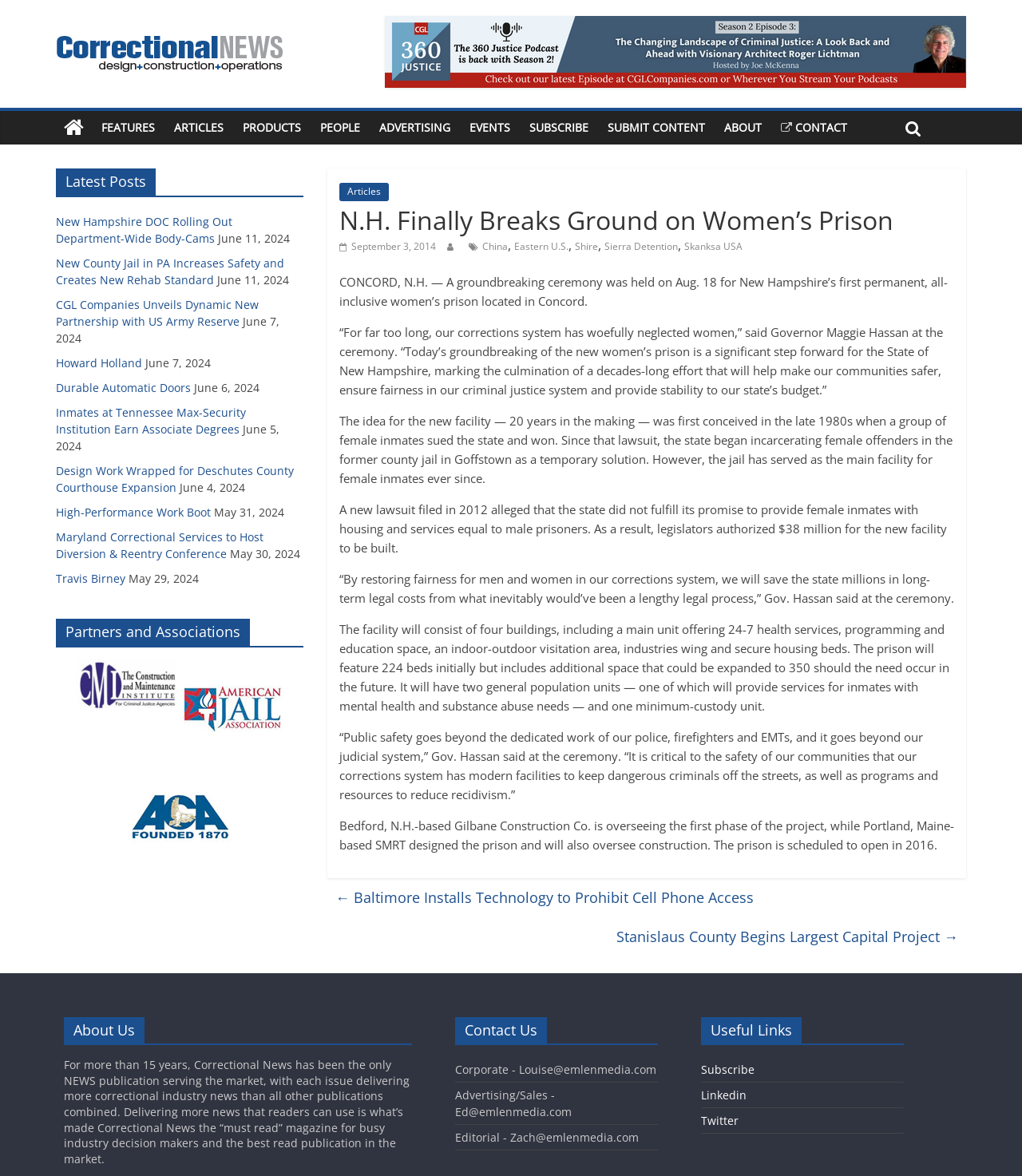Pinpoint the bounding box coordinates of the element to be clicked to execute the instruction: "Read the article 'N.H. Finally Breaks Ground on Women’s Prison'".

[0.332, 0.171, 0.934, 0.201]